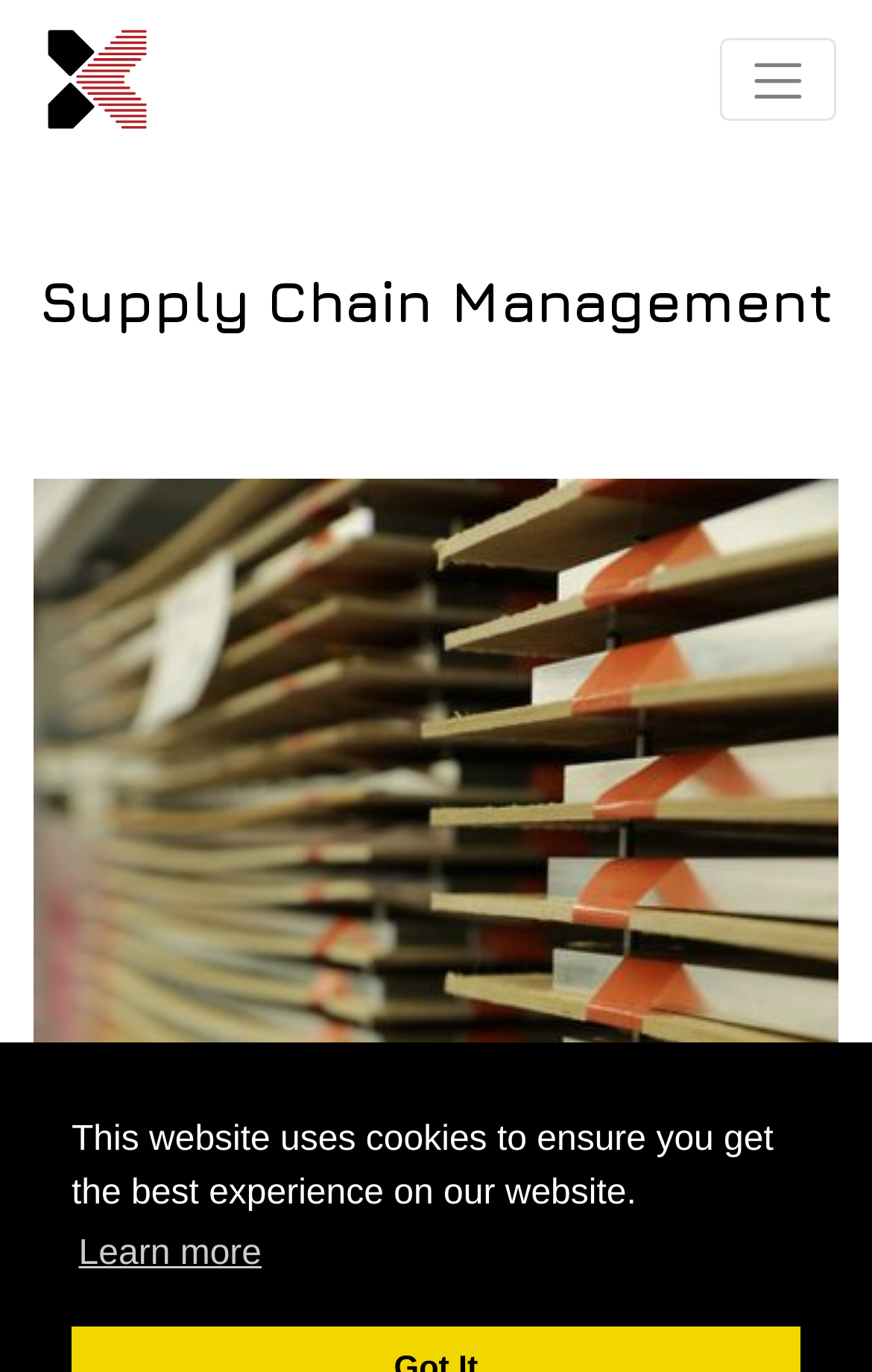Provide a one-word or short-phrase answer to the question:
What is the main service offered?

Supply Chain Management